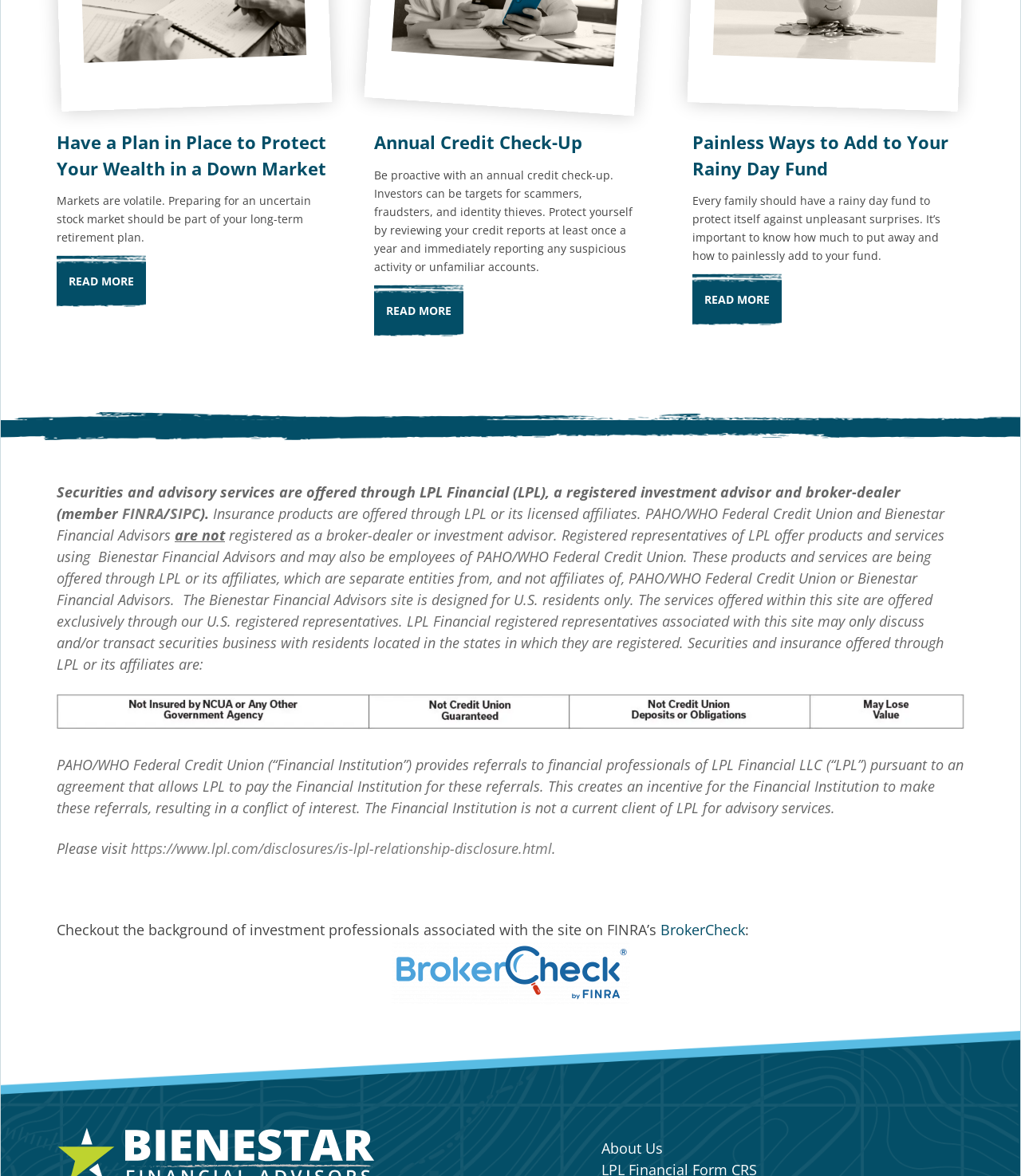Provide the bounding box coordinates of the HTML element this sentence describes: "Annual Credit Check-Up".

[0.367, 0.112, 0.571, 0.131]